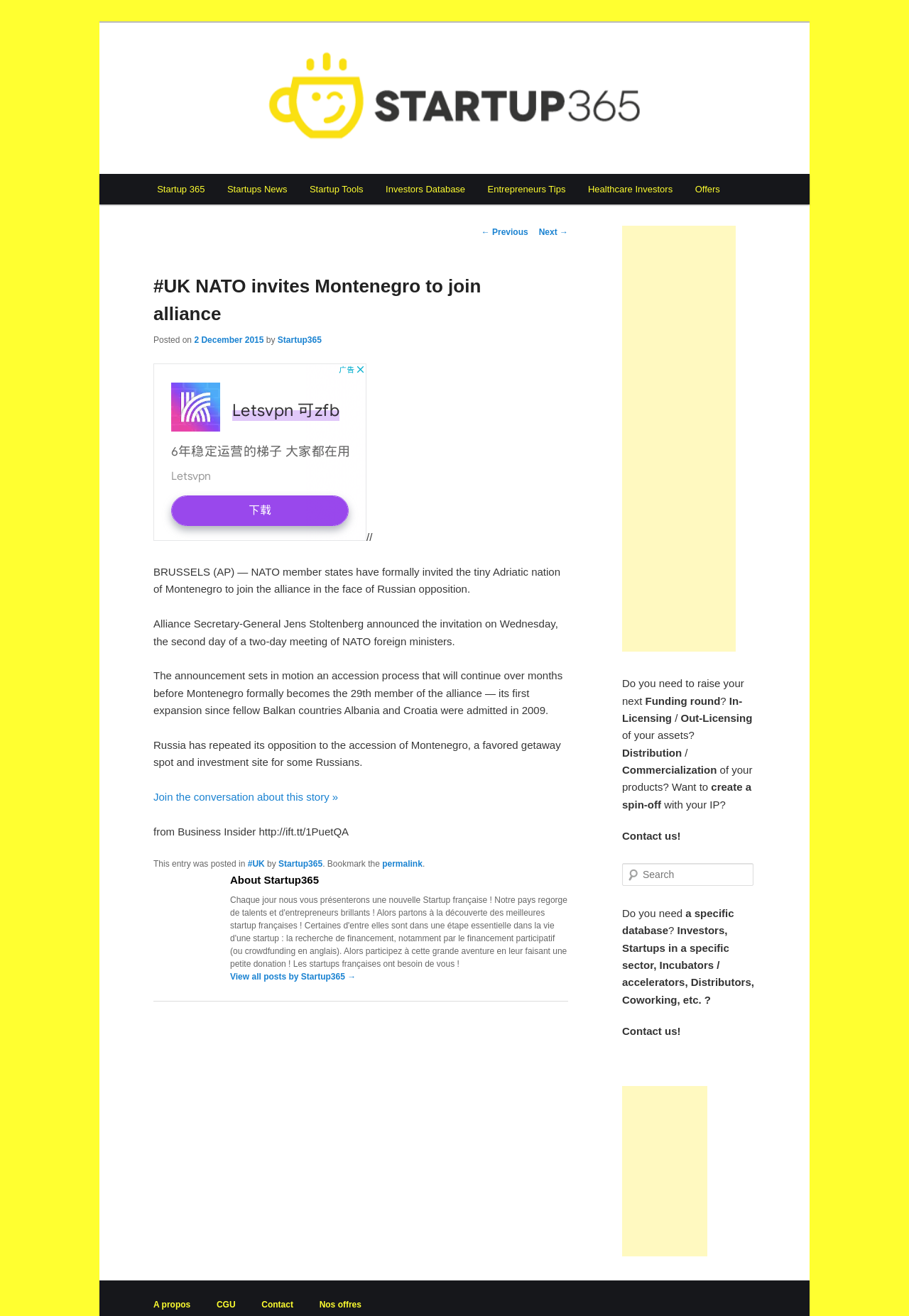Respond to the question below with a single word or phrase: Who is the Secretary-General of NATO?

Jens Stoltenberg